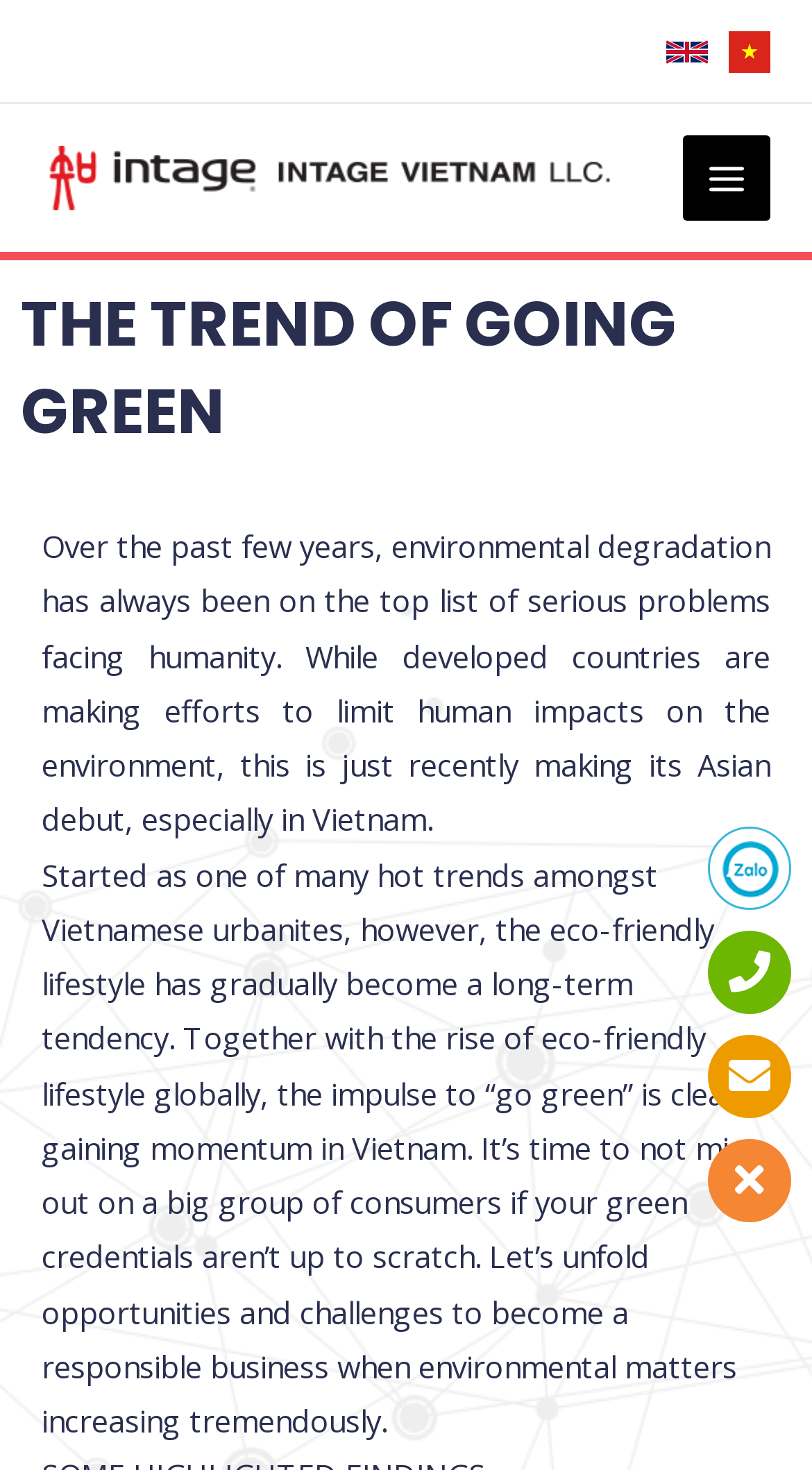Detail the various sections and features present on the webpage.

The webpage is about the trend of going green, with a focus on environmental degradation and the importance of adopting an eco-friendly lifestyle. At the top right corner, there are two language options, English and Vietnamese, each accompanied by a small image. Below these options, there is a main menu button with an image of three horizontal lines.

The main content of the webpage is divided into two paragraphs. The first paragraph is located at the top center of the page and discusses the efforts of developed countries to limit their impact on the environment, as well as the growing trend of eco-friendliness in Vietnam. The second paragraph is located below the first one and explains how the eco-friendly lifestyle has become a long-term tendency in Vietnam, and how businesses need to adapt to this trend to remain responsible.

On the top left side of the page, there is a link with no text, and at the bottom right corner, there are five links, including a "Contact" link with an envelope icon, and four other links with no text.